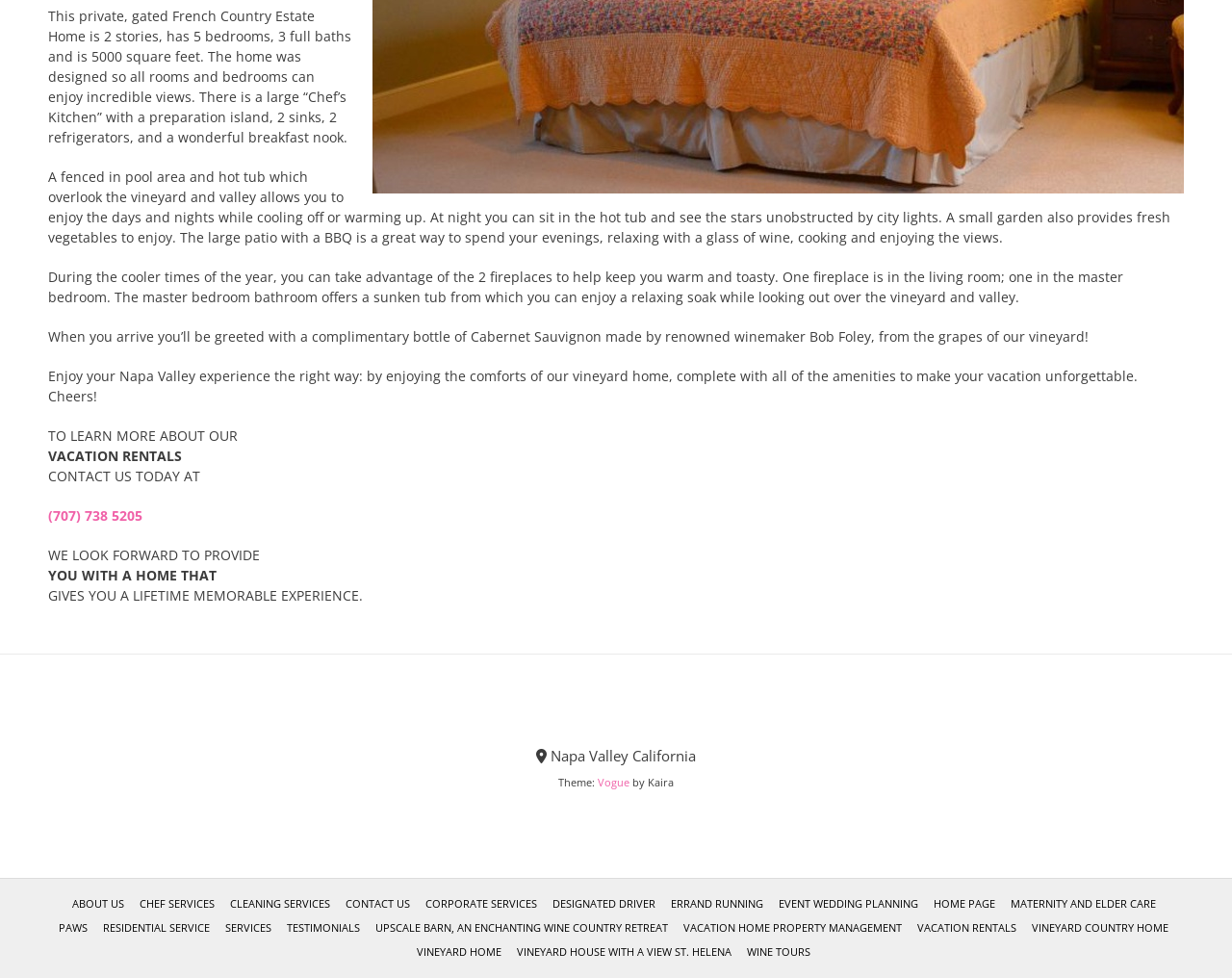Provide the bounding box coordinates in the format (top-left x, top-left y, bottom-right x, bottom-right y). All values are floating point numbers between 0 and 1. Determine the bounding box coordinate of the UI element described as: Vineyard Country Home

[0.834, 0.939, 0.952, 0.957]